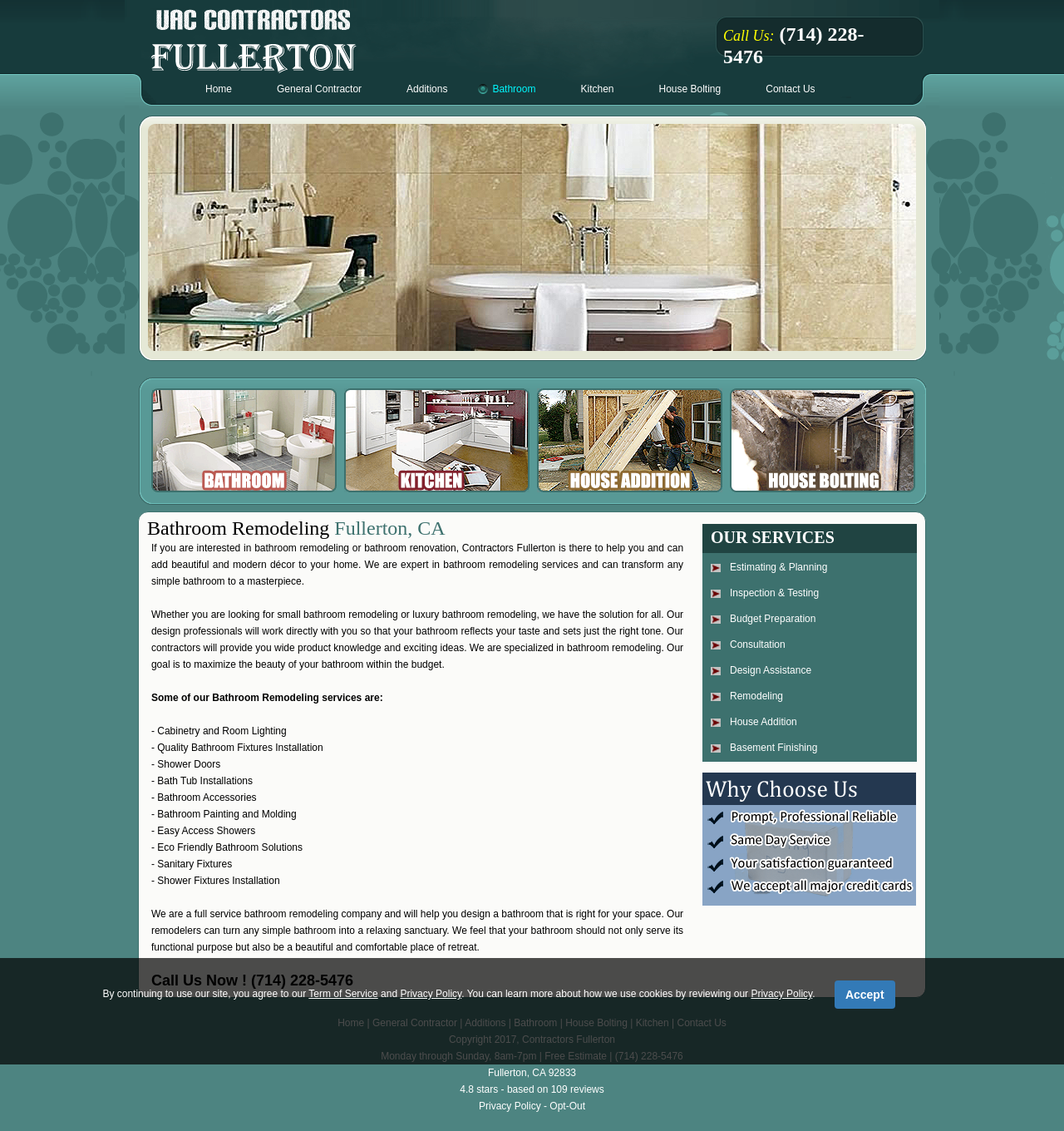Respond to the question below with a single word or phrase:
What types of bathroom remodeling services are offered?

Cabinetry, Room Lighting, Quality Bathroom Fixtures Installation, etc.